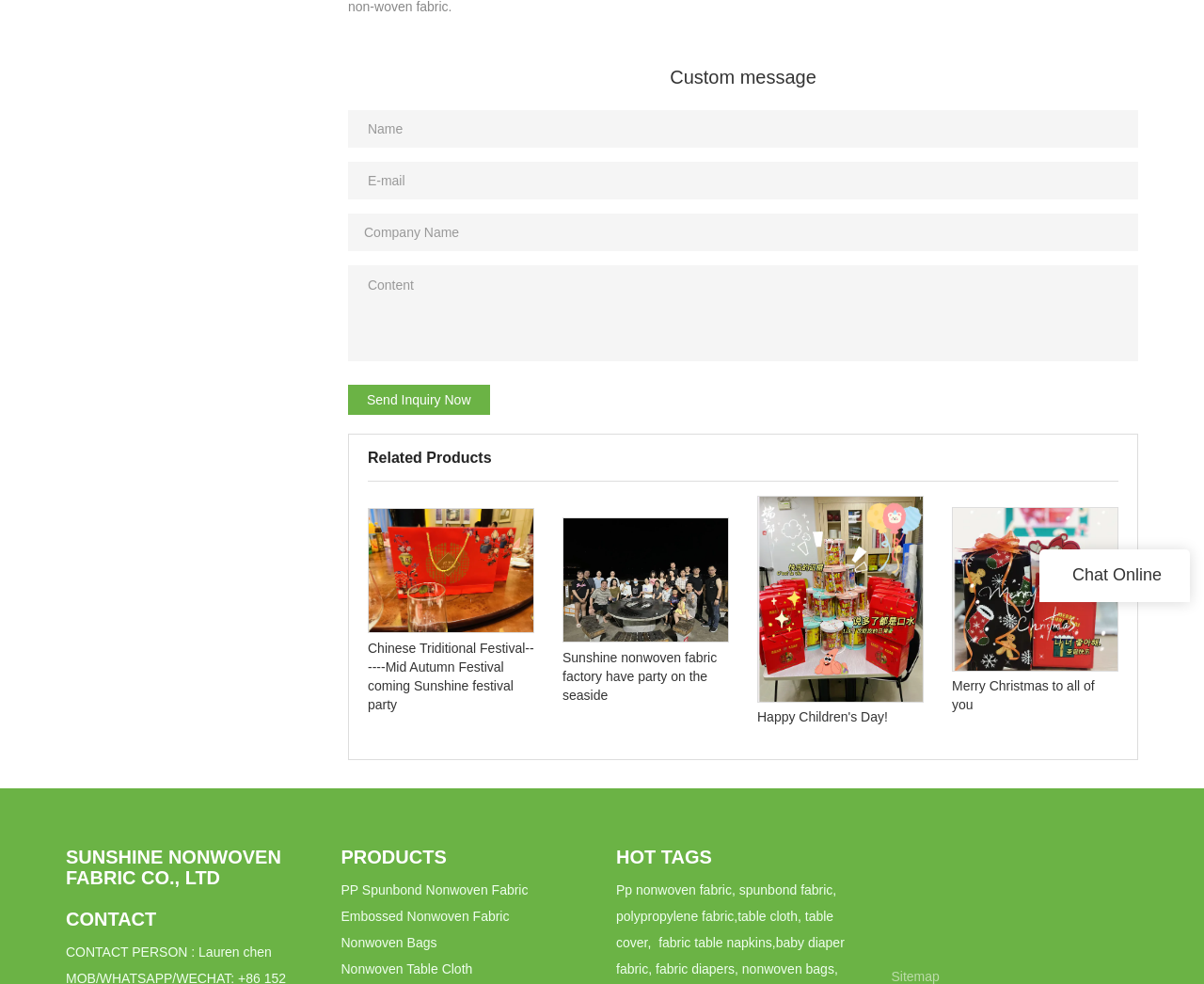Determine the bounding box of the UI component based on this description: "Nonwoven Table Cloth". The bounding box coordinates should be four float values between 0 and 1, i.e., [left, top, right, bottom].

[0.283, 0.977, 0.392, 0.992]